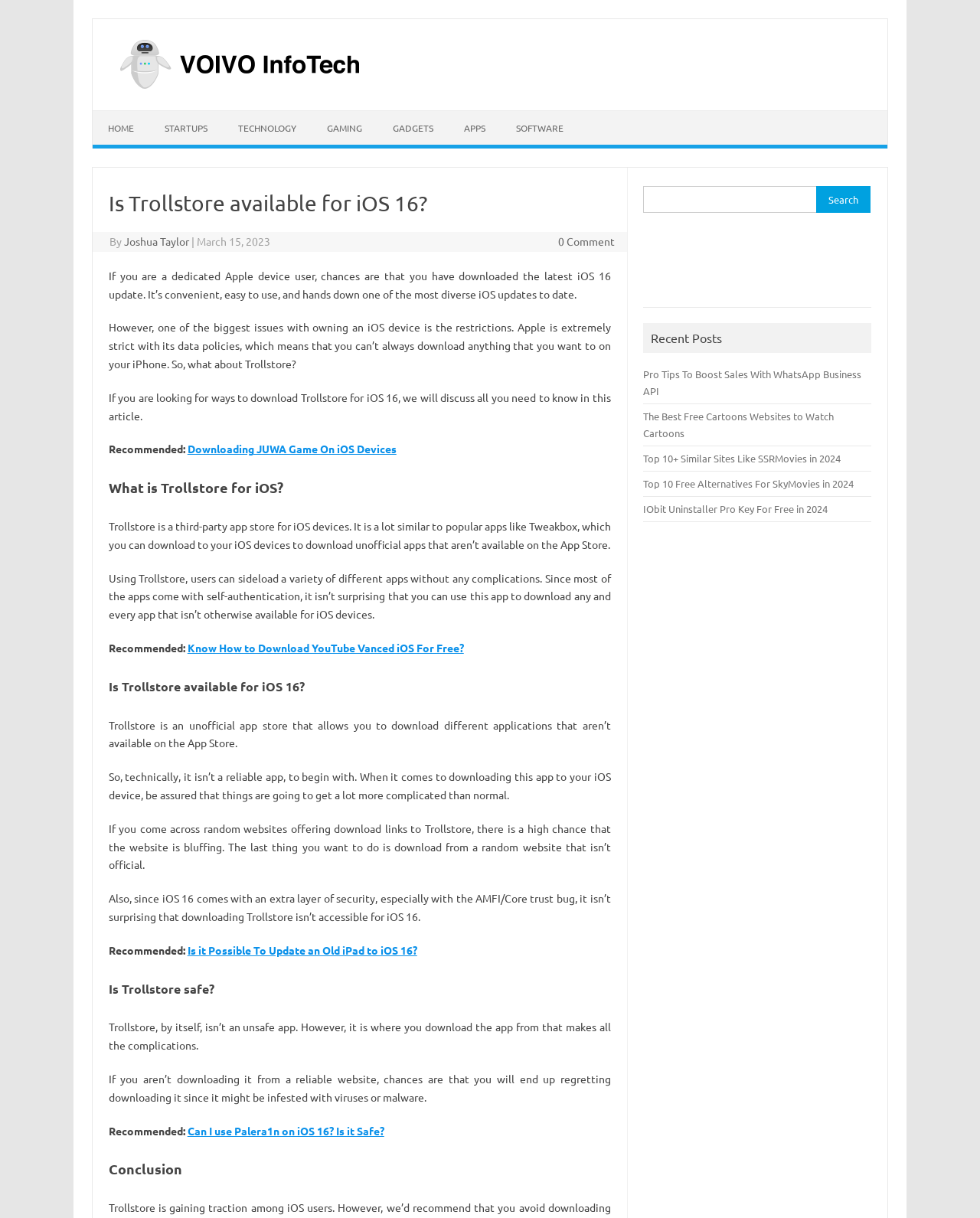Determine the bounding box coordinates for the area you should click to complete the following instruction: "Watch Cilo's video on Youtube".

None